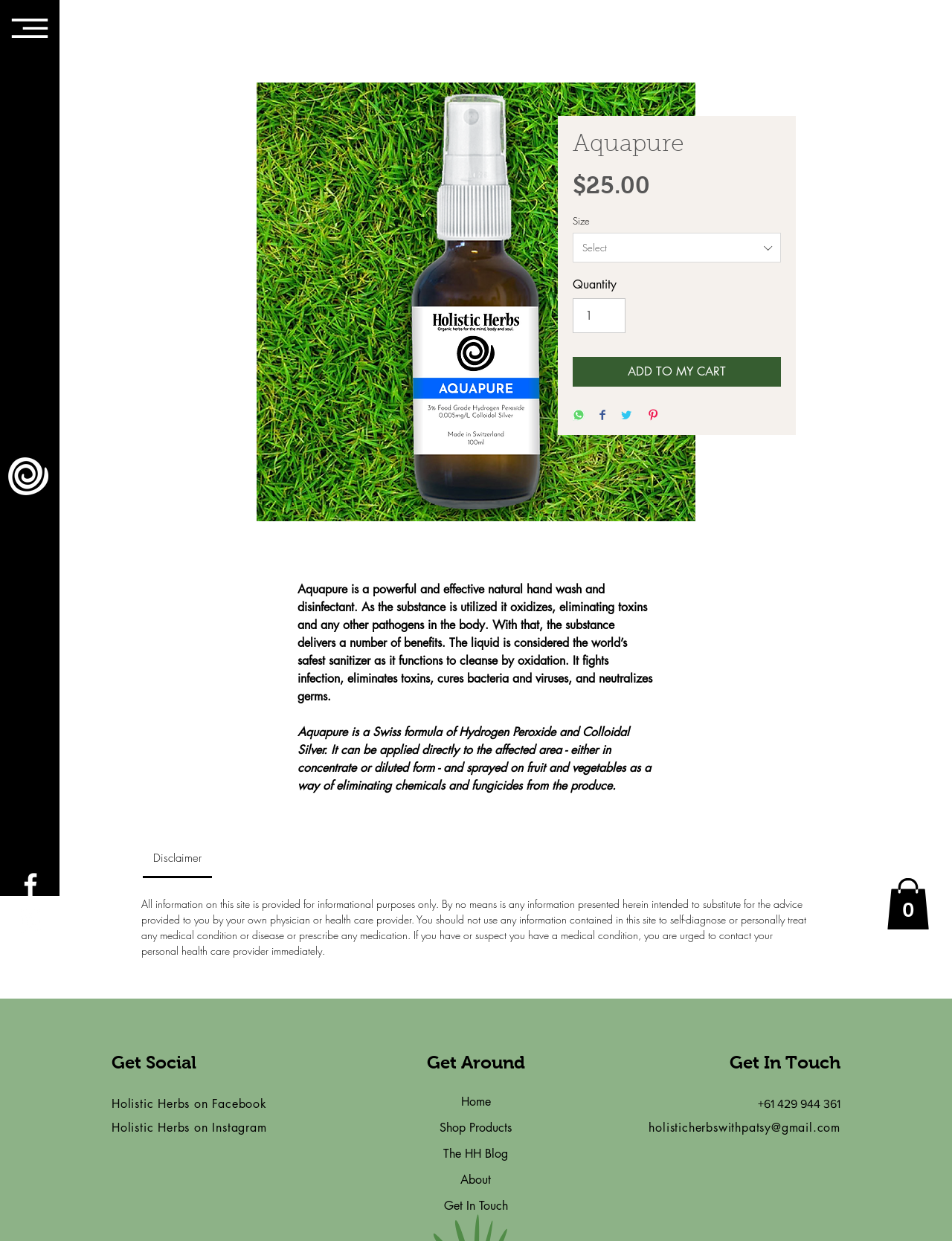Find the bounding box coordinates of the element I should click to carry out the following instruction: "Click the 'Cart with 0 items' button".

[0.931, 0.707, 0.977, 0.749]